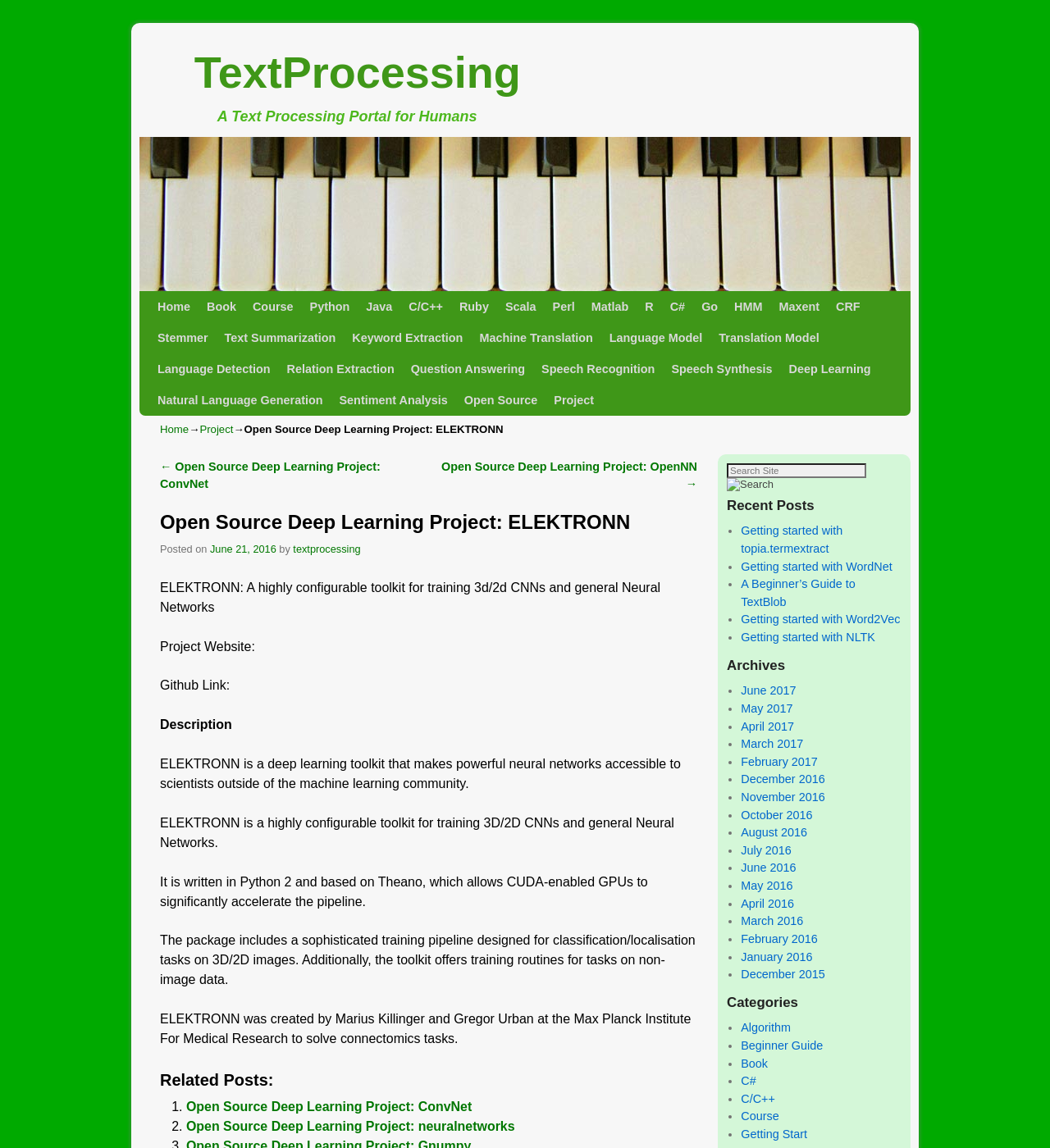Locate the bounding box coordinates of the clickable region to complete the following instruction: "View all stories in this collection."

None